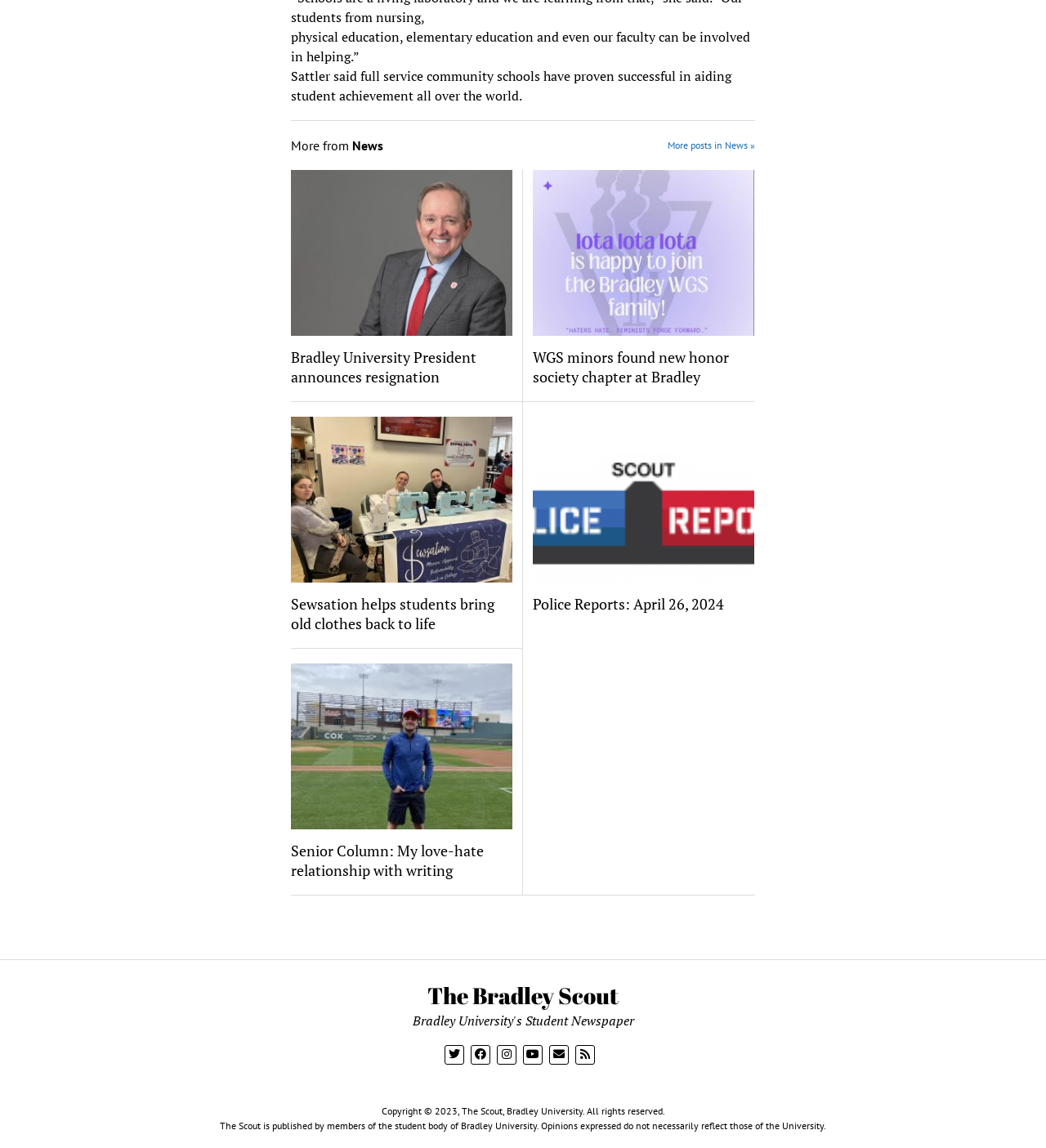Using a single word or phrase, answer the following question: 
What is the topic of the first news article?

President's resignation